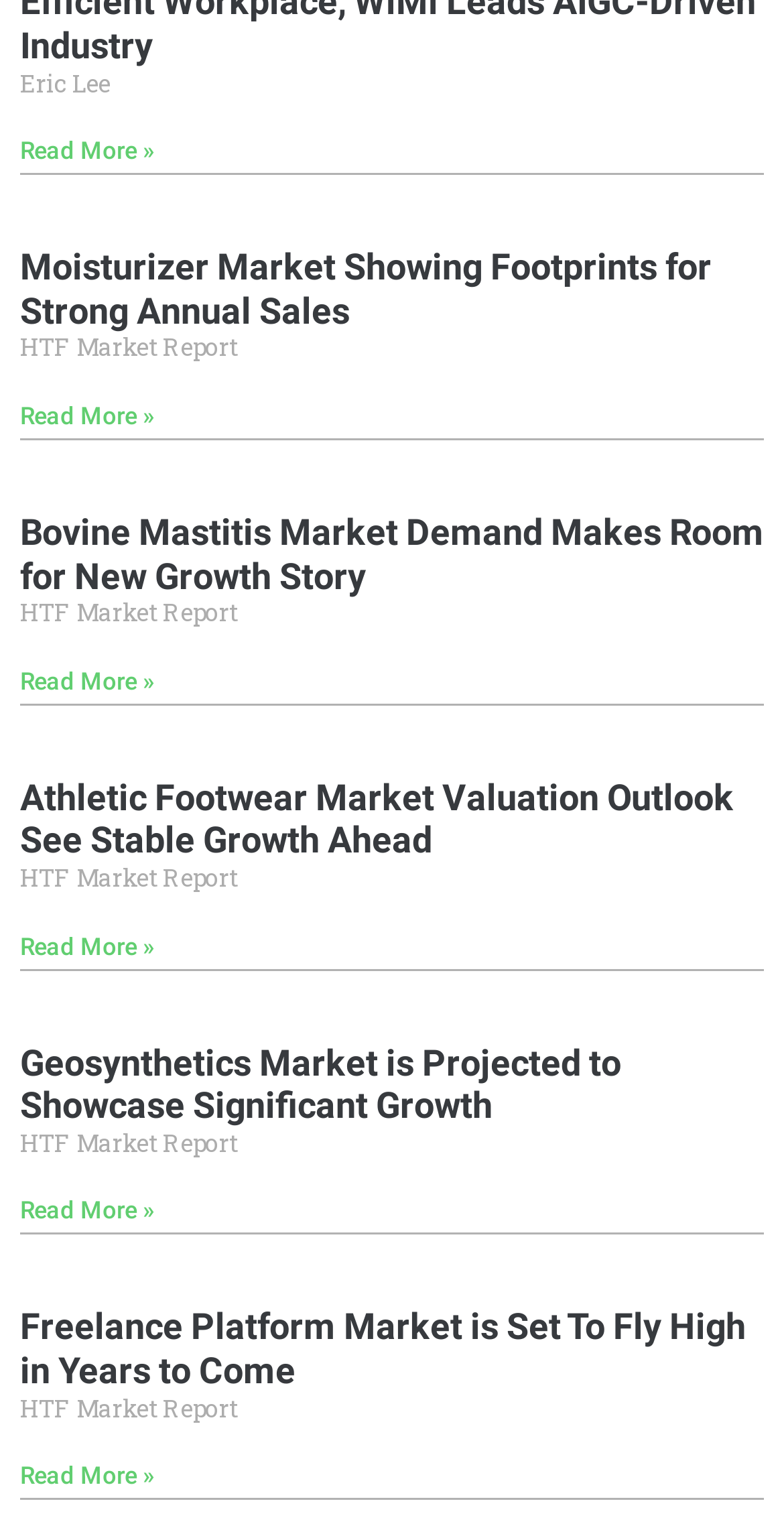What is the source of the market reports?
Using the image, respond with a single word or phrase.

HTF Market Report